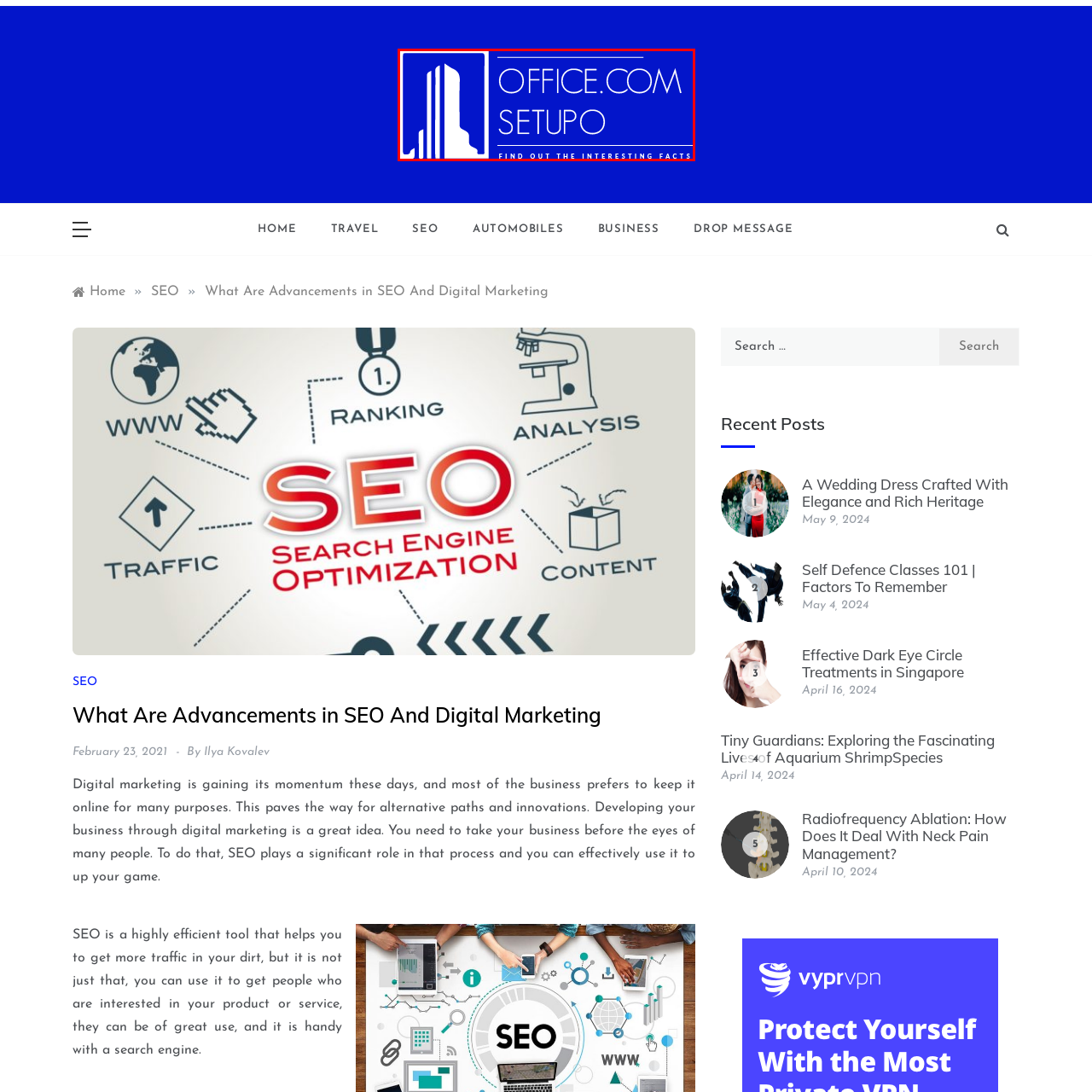What is the color of the text in the logo?
Please analyze the image within the red bounding box and respond with a detailed answer to the question.

The color of the text in the logo is white because the caption states that the name 'Office.com Setupo' is showcased prominently in white capital letters.